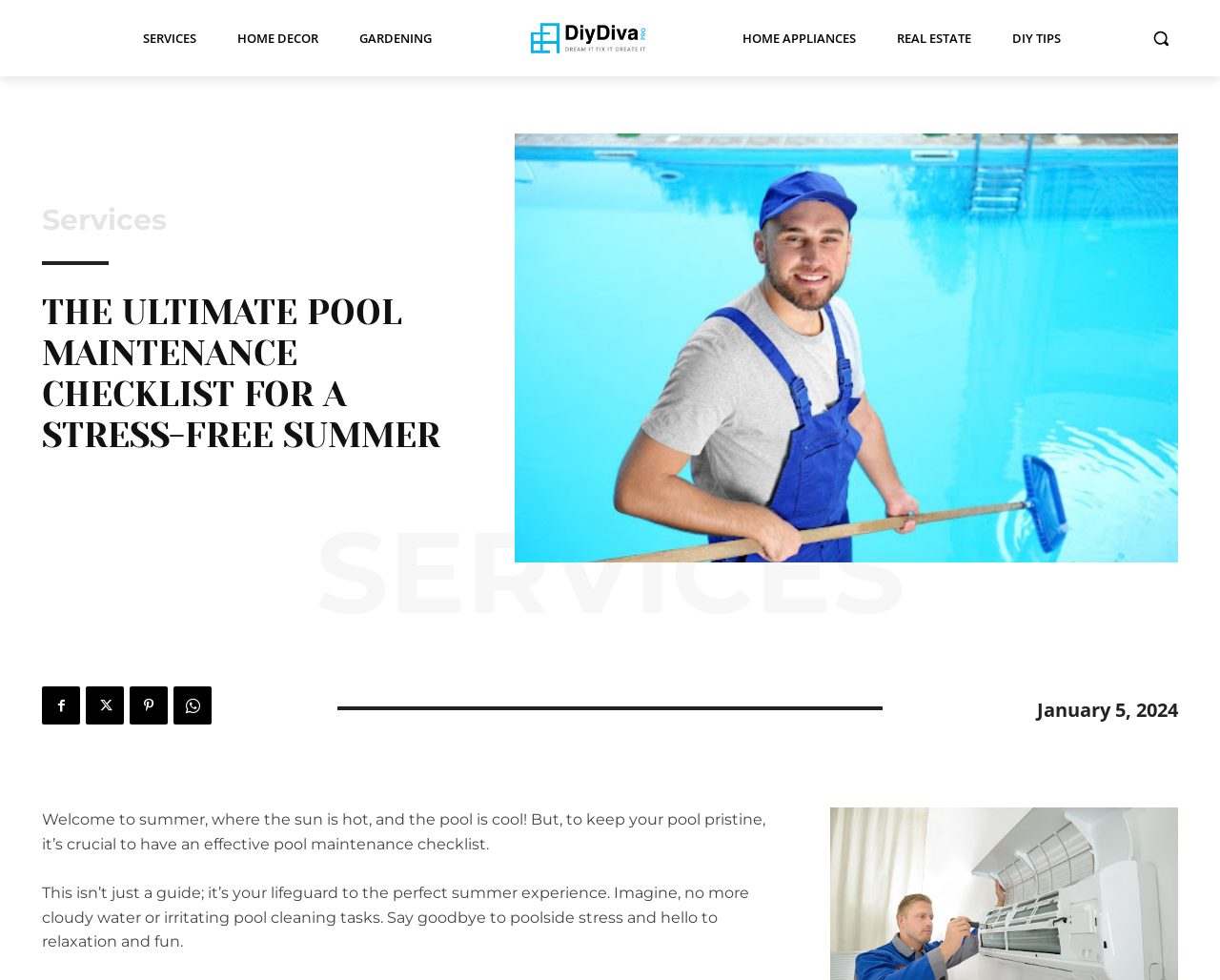Carefully observe the image and respond to the question with a detailed answer:
What is the tone of the webpage's content?

The tone of the webpage's content is informative, as it provides guidance on pool maintenance, and relaxed, as it uses phrases like 'Welcome to summer' and 'Say goodbye to poolside stress and hello to relaxation and fun'. This tone suggests that the webpage aims to educate users while also promoting a carefree summer experience.